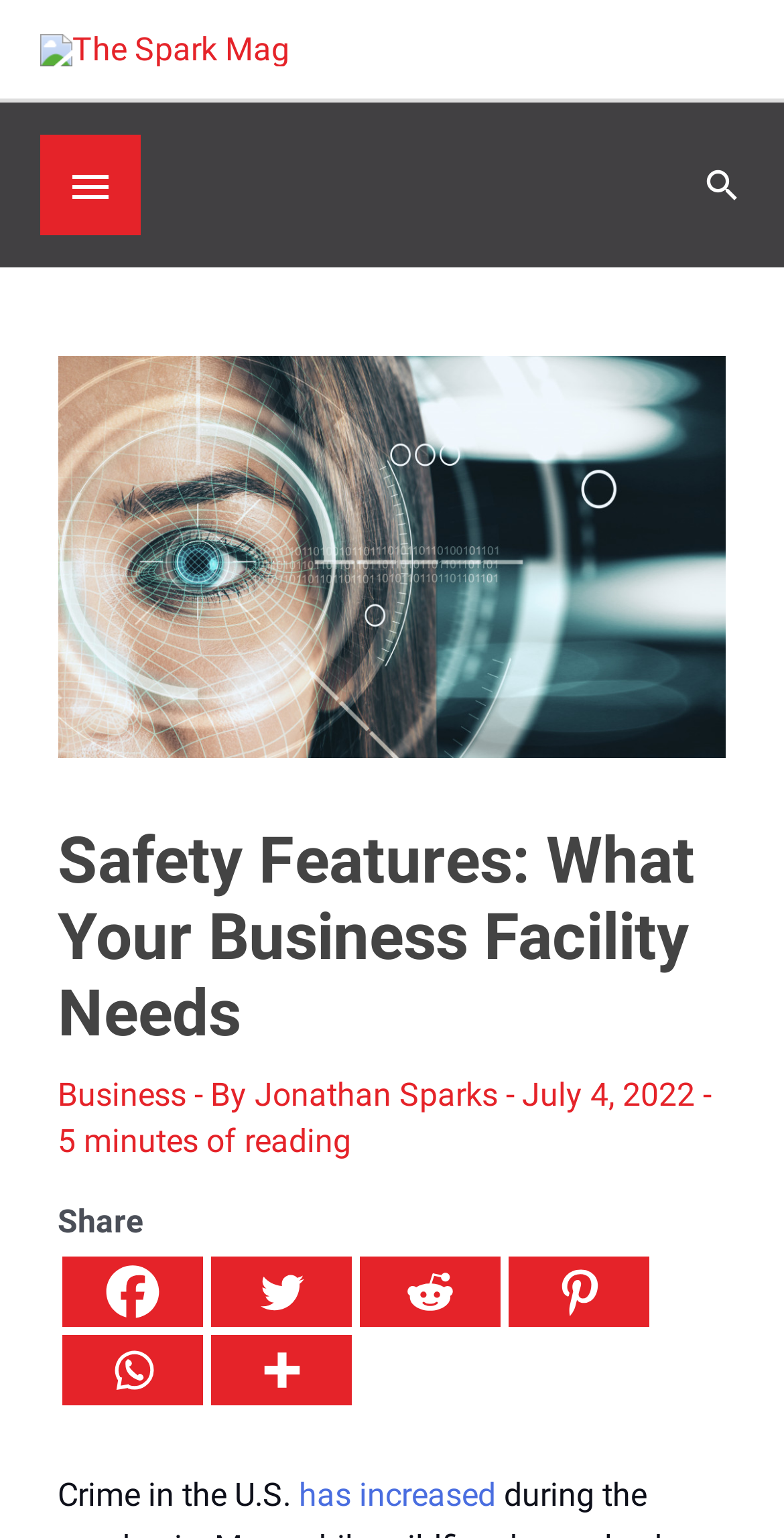What is the trend of crime in the U.S.? Analyze the screenshot and reply with just one word or a short phrase.

increased